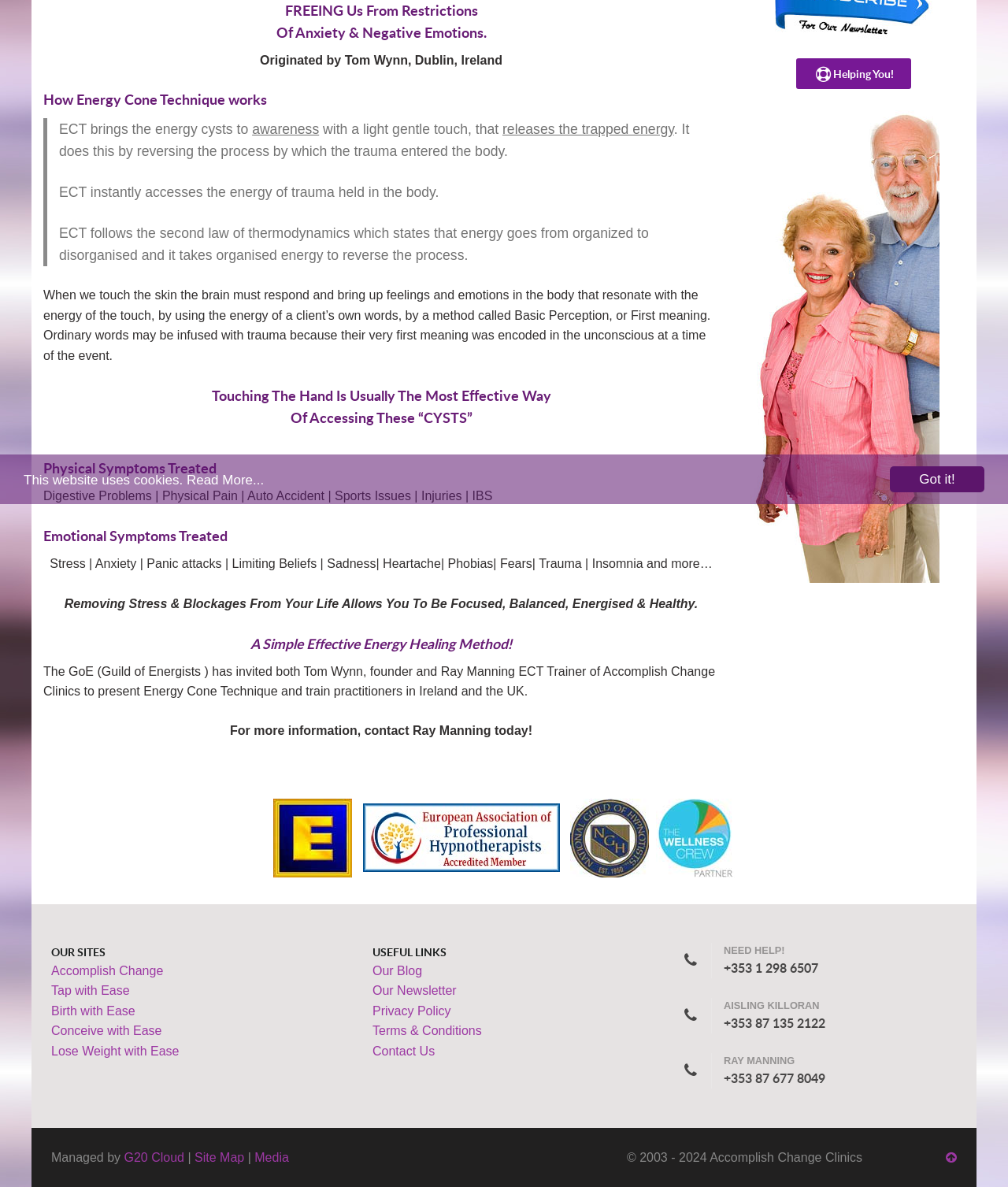Using the element description provided, determine the bounding box coordinates in the format (top-left x, top-left y, bottom-right x, bottom-right y). Ensure that all values are floating point numbers between 0 and 1. Element description: Lose Weight with Ease

[0.051, 0.88, 0.178, 0.891]